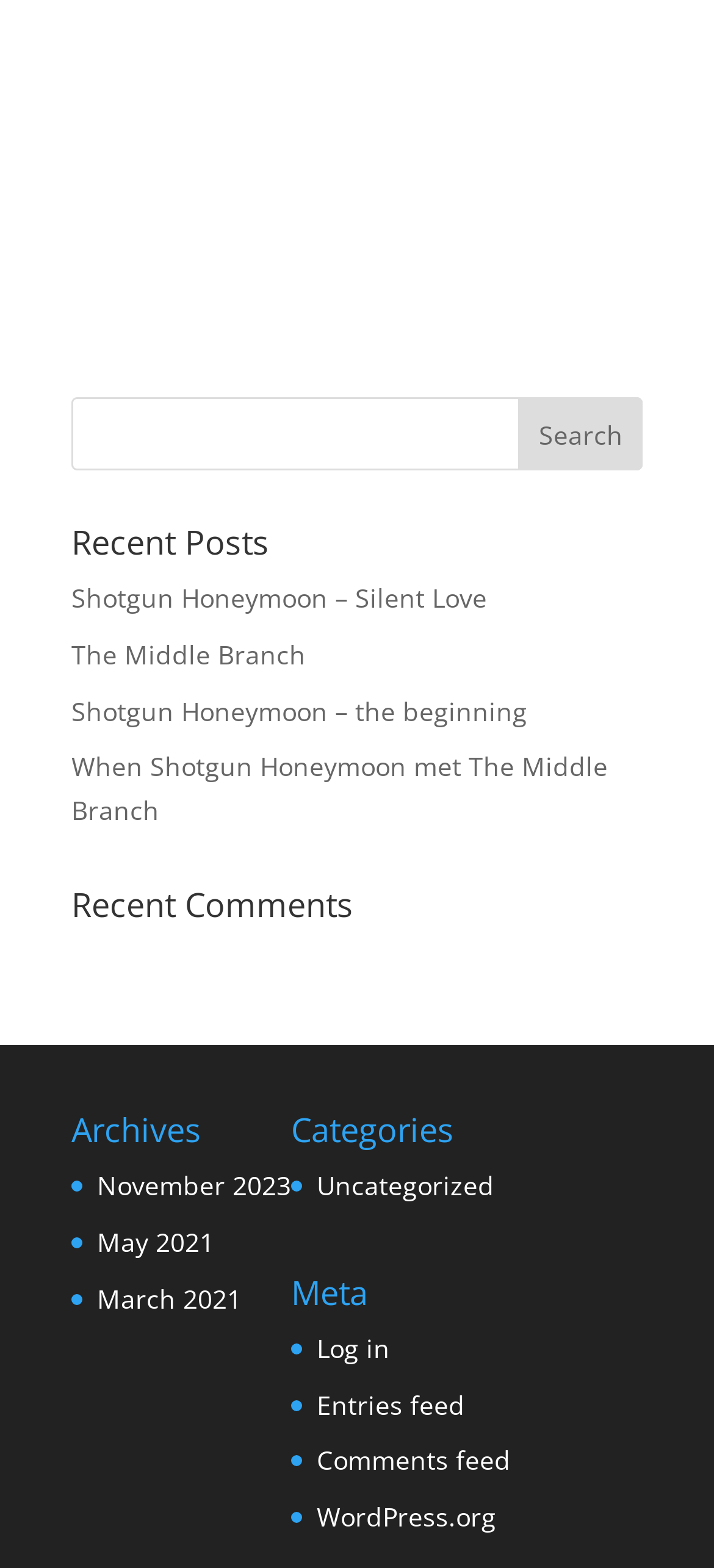Identify the bounding box coordinates of the section that should be clicked to achieve the task described: "Skip to main content".

None